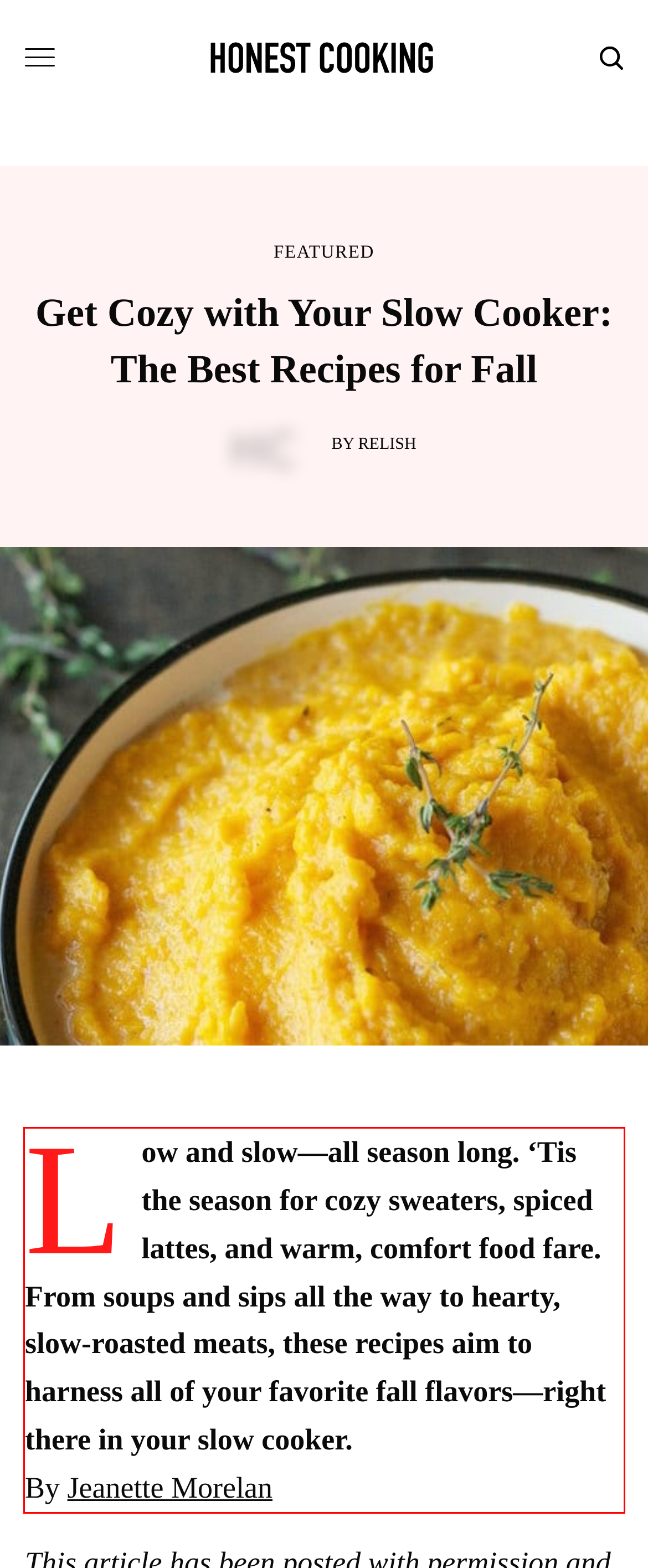Perform OCR on the text inside the red-bordered box in the provided screenshot and output the content.

Low and slow—all season long. ‘Tis the season for cozy sweaters, spiced lattes, and warm, comfort food fare. From soups and sips all the way to hearty, slow-roasted meats, these recipes aim to harness all of your favorite fall flavors—right there in your slow cooker. By Jeanette Morelan